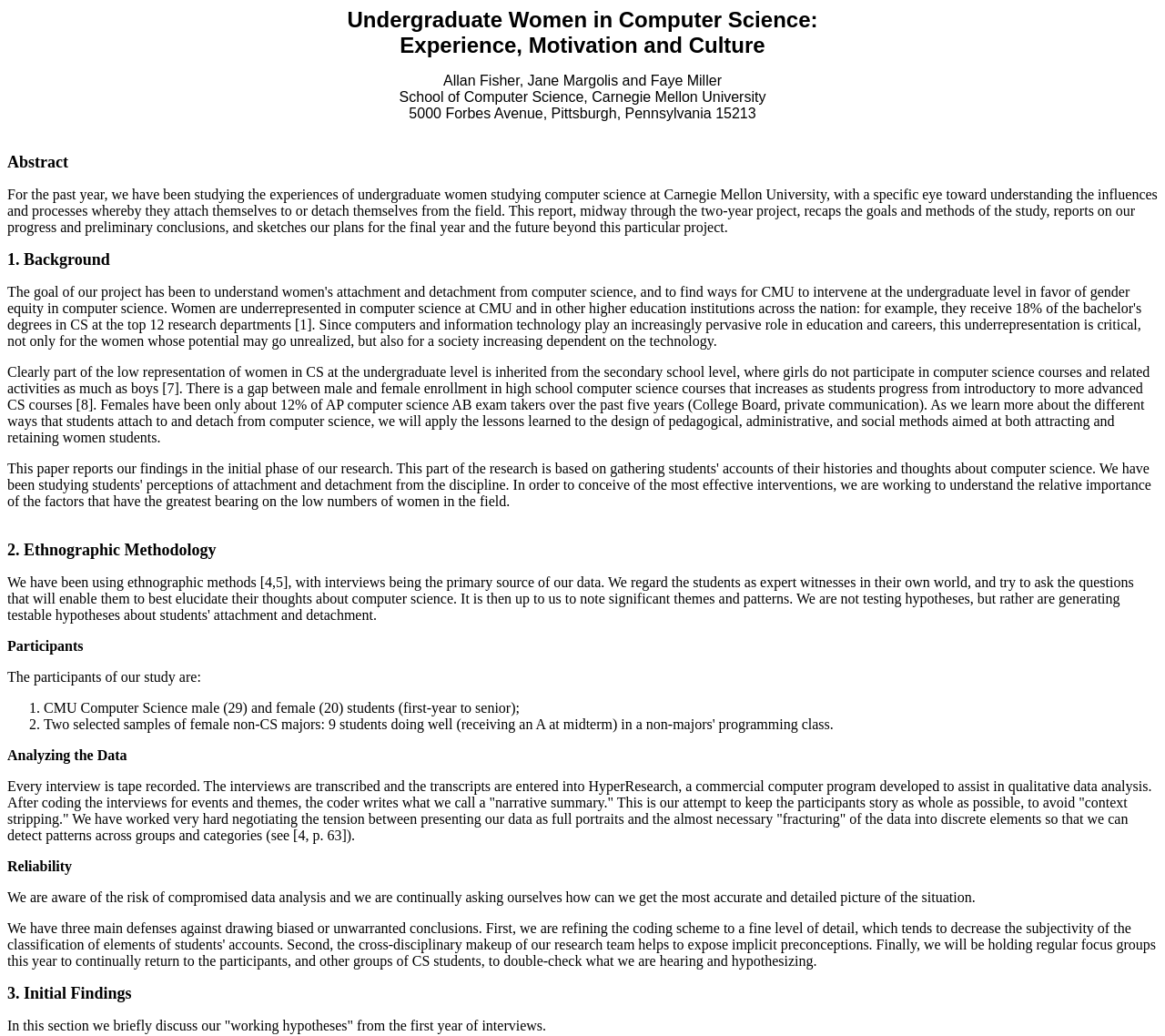Answer with a single word or phrase: 
What is the name of the university mentioned?

Carnegie Mellon University